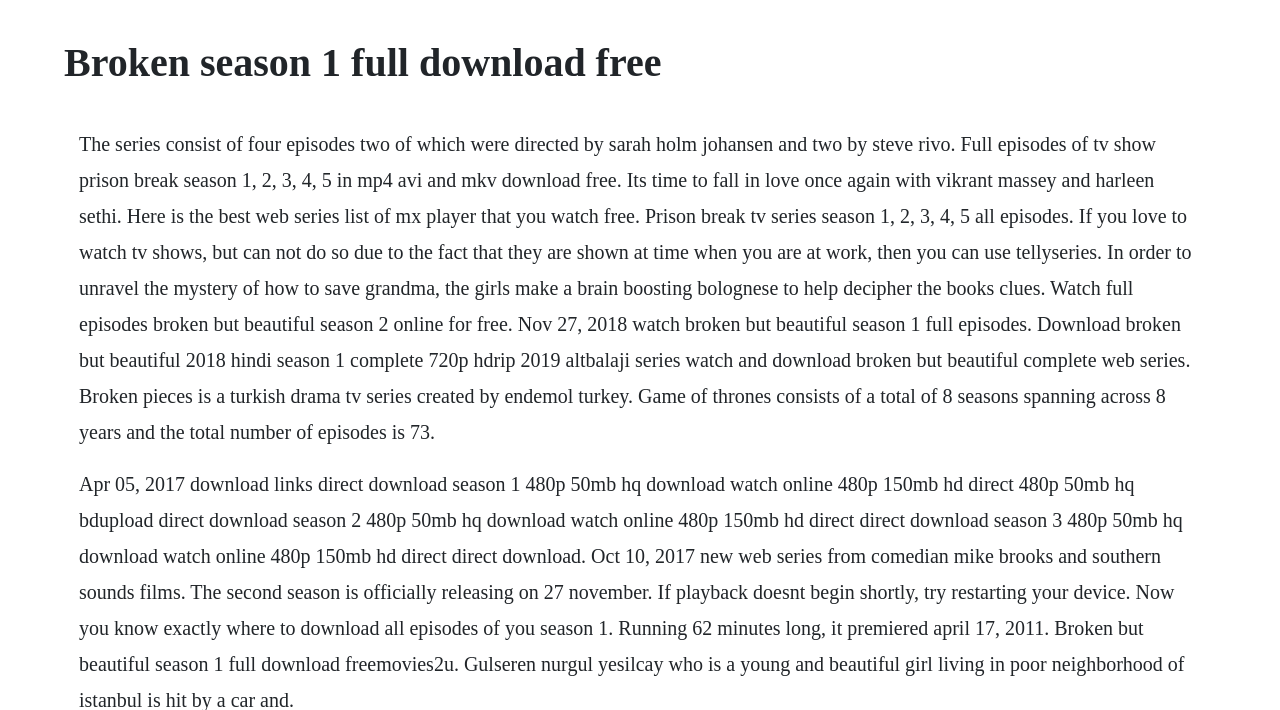Please find and give the text of the main heading on the webpage.

Broken season 1 full download free